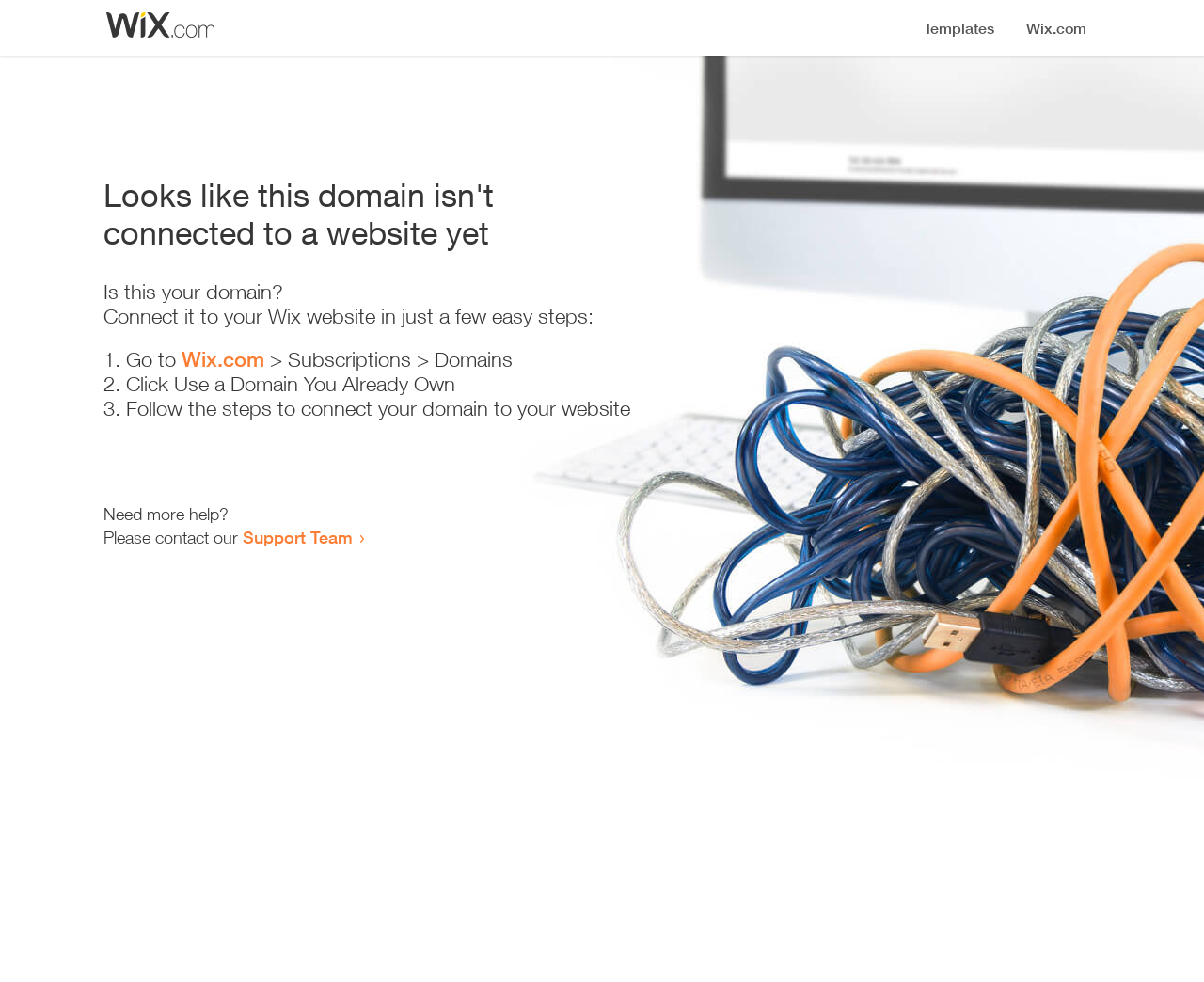Answer the question in one word or a short phrase:
Where should I go to start connecting my domain?

Wix.com